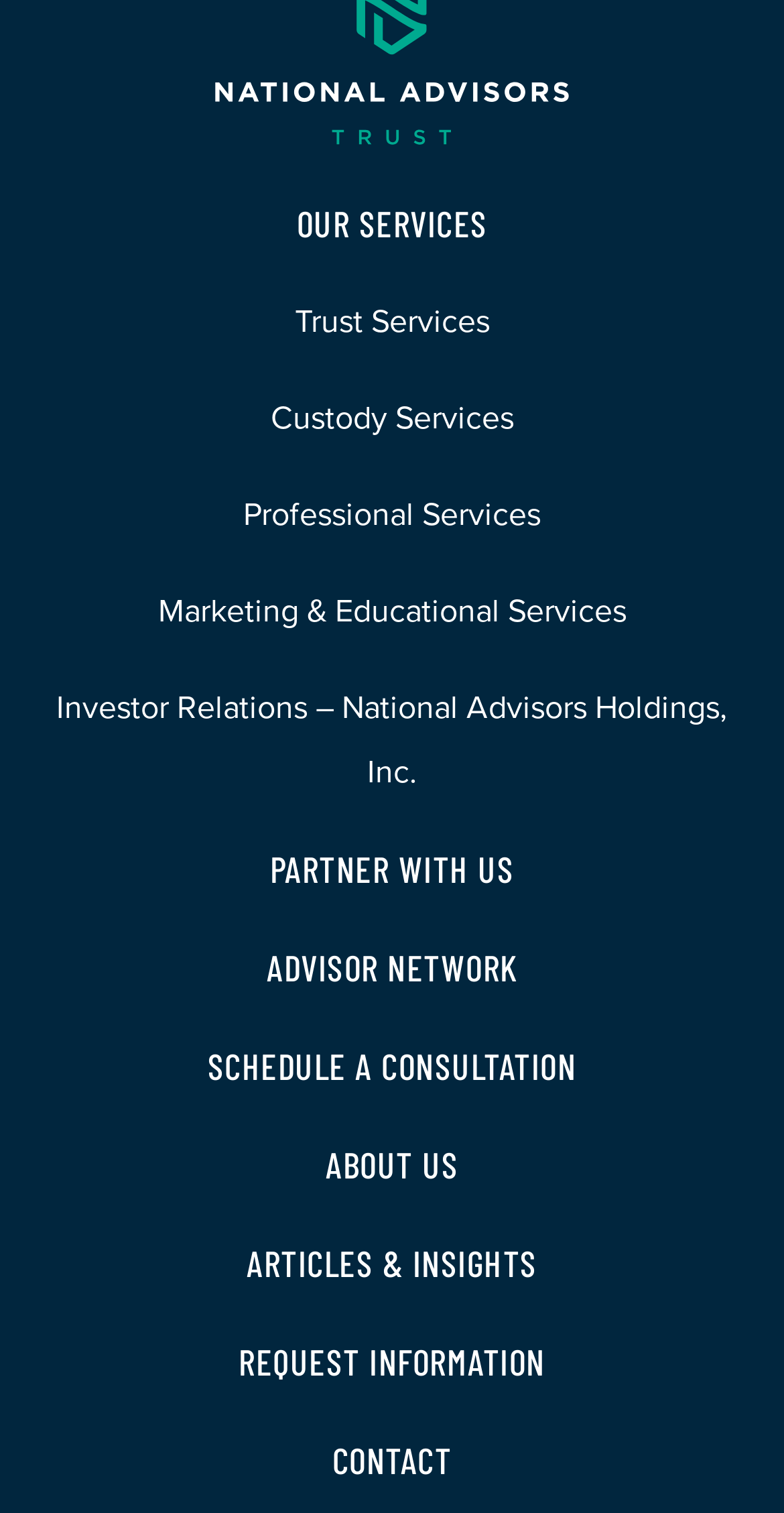Answer in one word or a short phrase: 
What is the name of the company?

National Advisors Trust